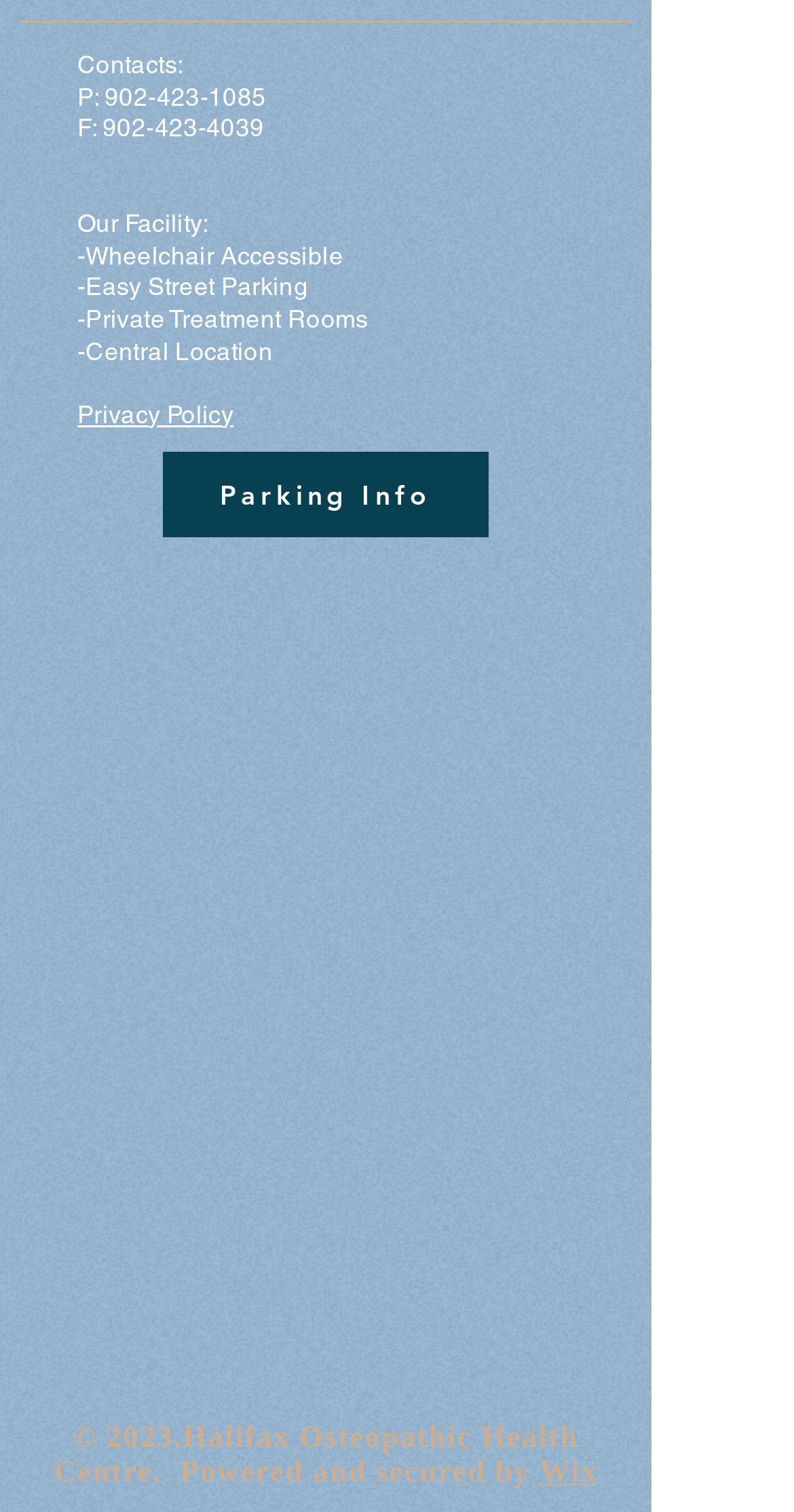Is the facility wheelchair accessible?
Look at the image and answer the question using a single word or phrase.

Yes